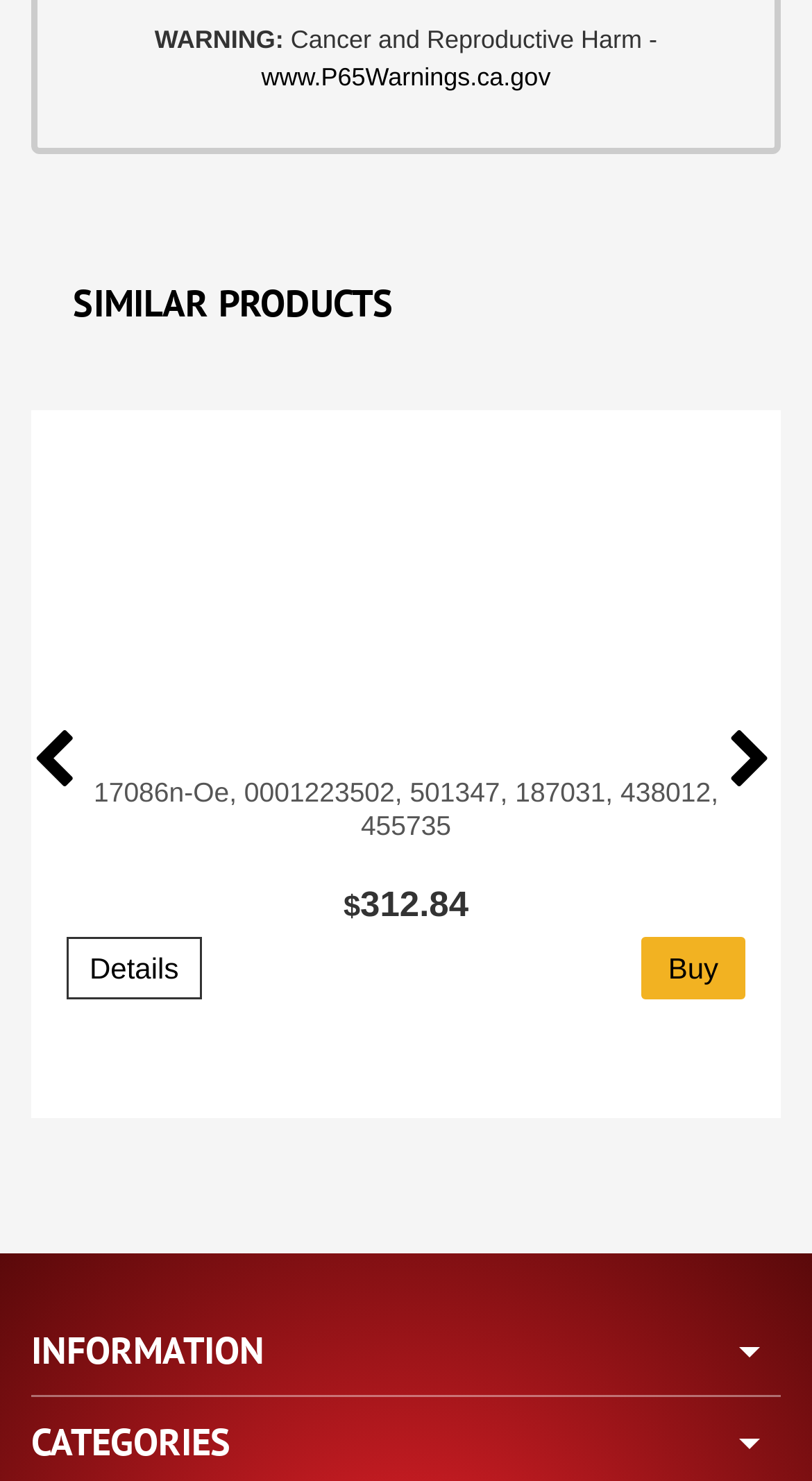Please specify the bounding box coordinates of the element that should be clicked to execute the given instruction: 'Buy the product'. Ensure the coordinates are four float numbers between 0 and 1, expressed as [left, top, right, bottom].

[0.789, 0.633, 0.918, 0.675]